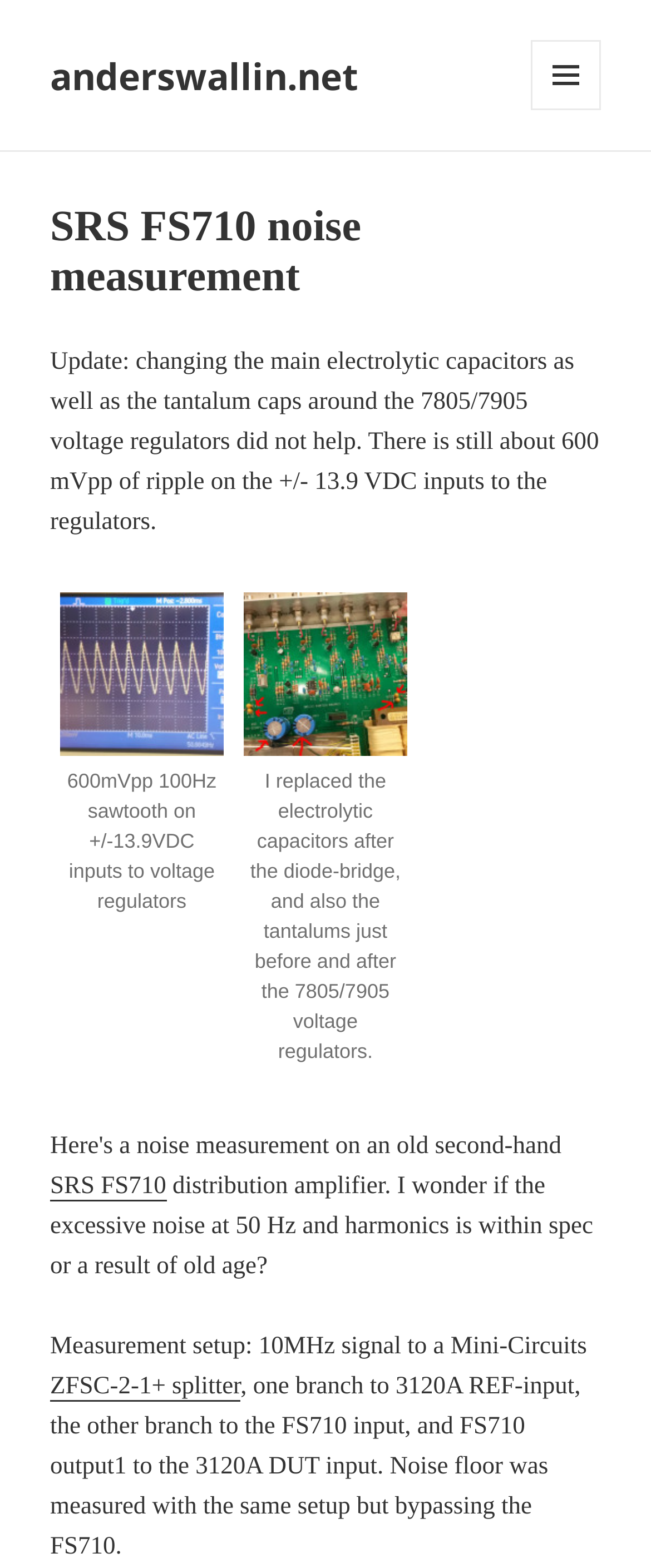Please provide a short answer using a single word or phrase for the question:
What is the frequency of the sawtooth wave?

100Hz